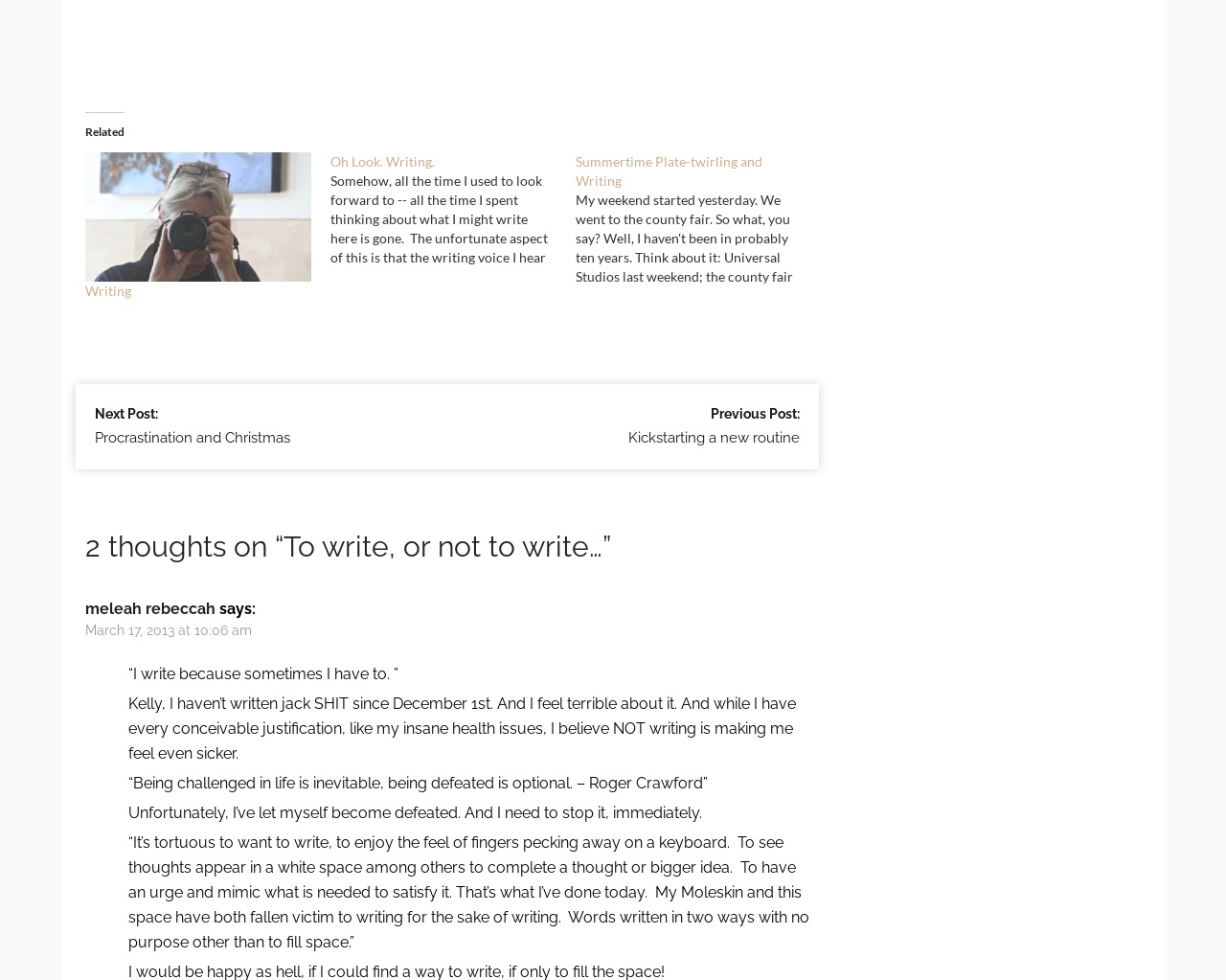Locate the bounding box coordinates of the element you need to click to accomplish the task described by this instruction: "Click on 'Writing'".

[0.07, 0.156, 0.254, 0.288]